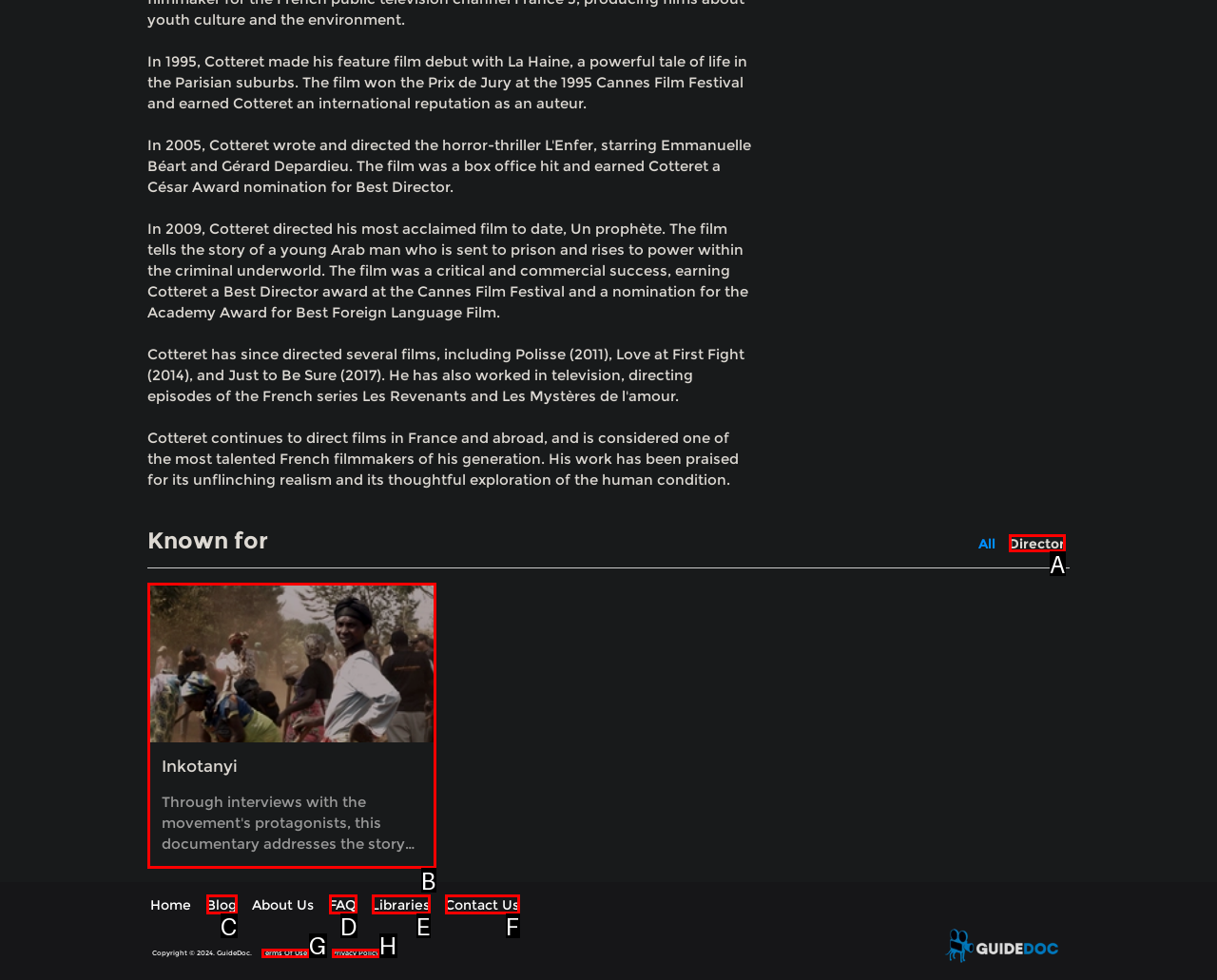Identify which HTML element matches the description: Contributors. Answer with the correct option's letter.

None